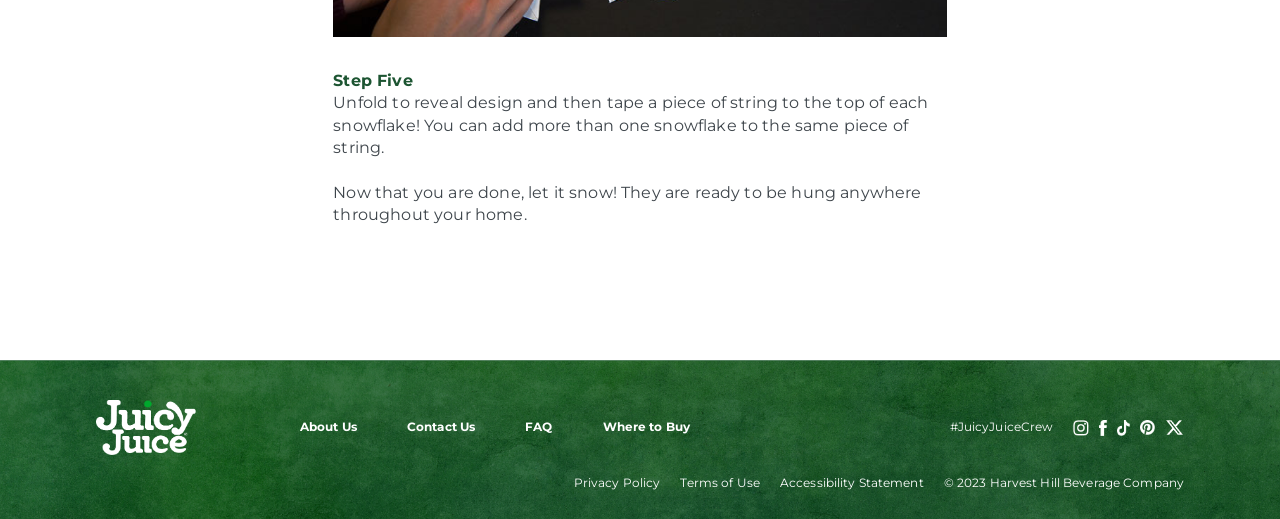Pinpoint the bounding box coordinates of the area that must be clicked to complete this instruction: "Register for the meeting".

None